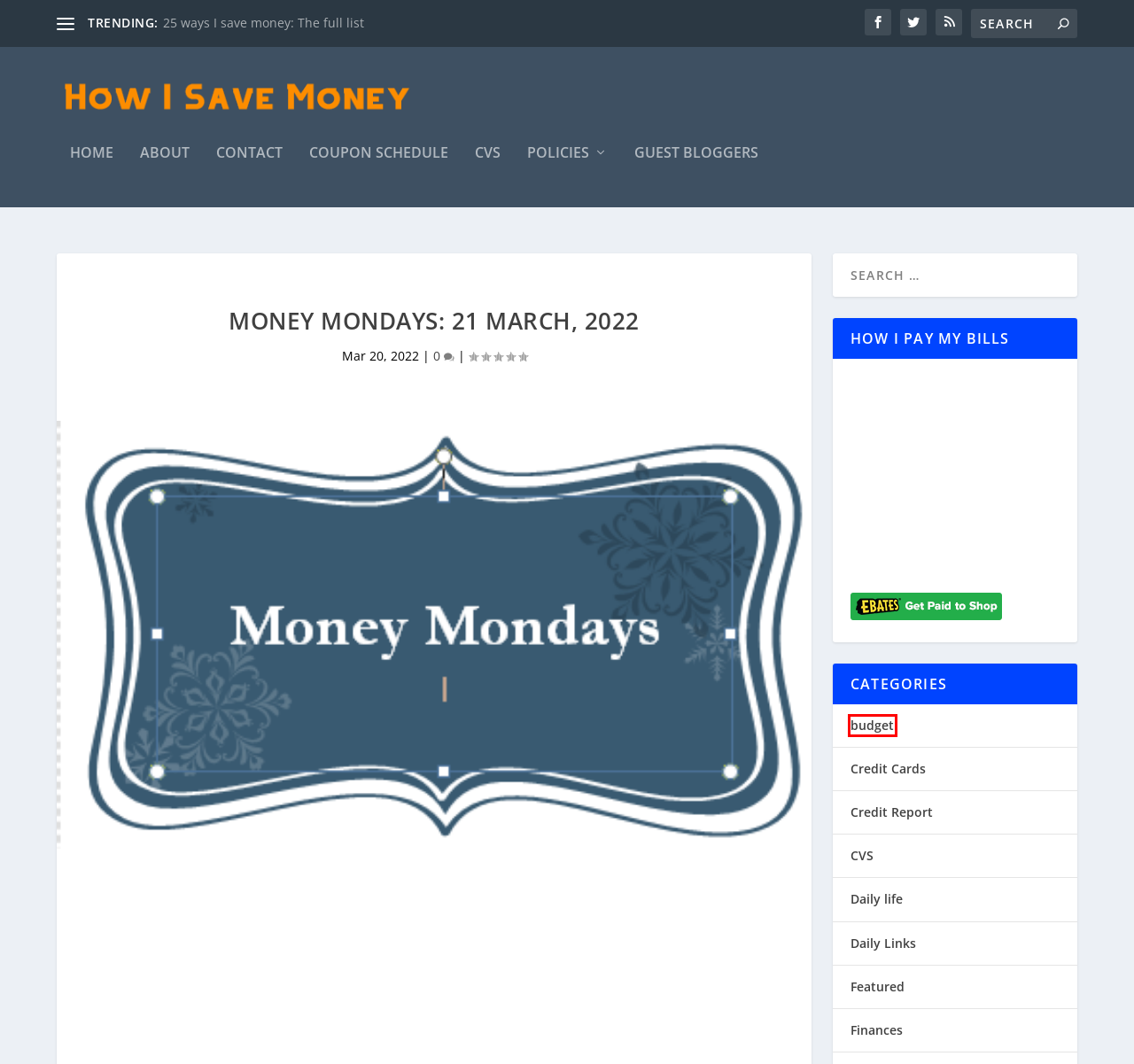You are given a screenshot of a webpage with a red rectangle bounding box around a UI element. Select the webpage description that best matches the new webpage after clicking the element in the bounding box. Here are the candidates:
A. Rebates, Cash Back, Discount Coupons, Online Coupons
B. How I Save Money.net | Tips & tricks to save money, manage credit & reduce debt
C. CVS Archives - How I Save Money.net
D. Featured Archives - How I Save Money.net
E. How I Save Money and why I started this blog
F. budget Archives - How I Save Money.net
G. Guest Bloggers | How I Save Money.net
H. Daily Links Archives - How I Save Money.net

F